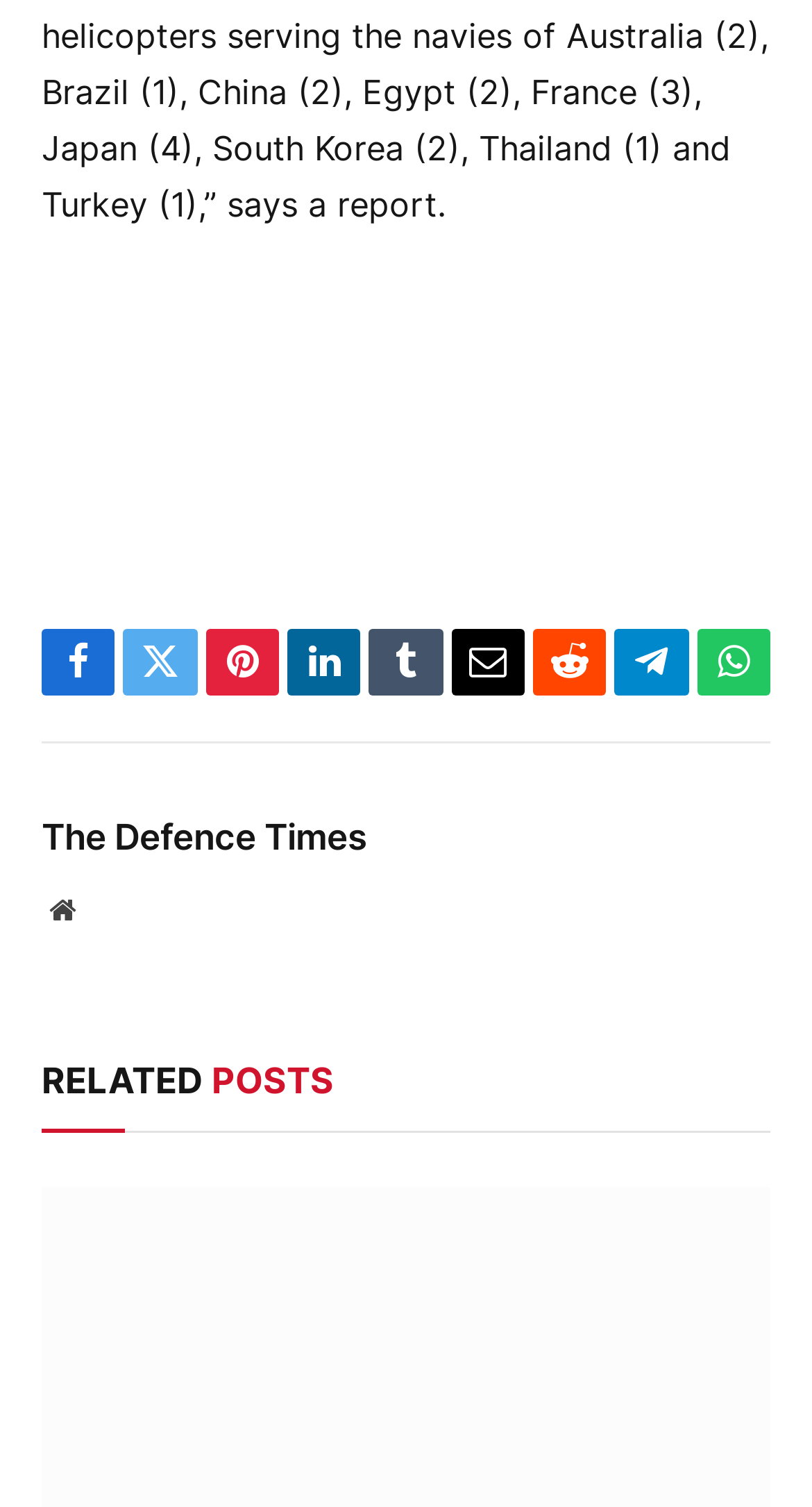Locate the coordinates of the bounding box for the clickable region that fulfills this instruction: "Share on Facebook".

[0.051, 0.417, 0.142, 0.462]